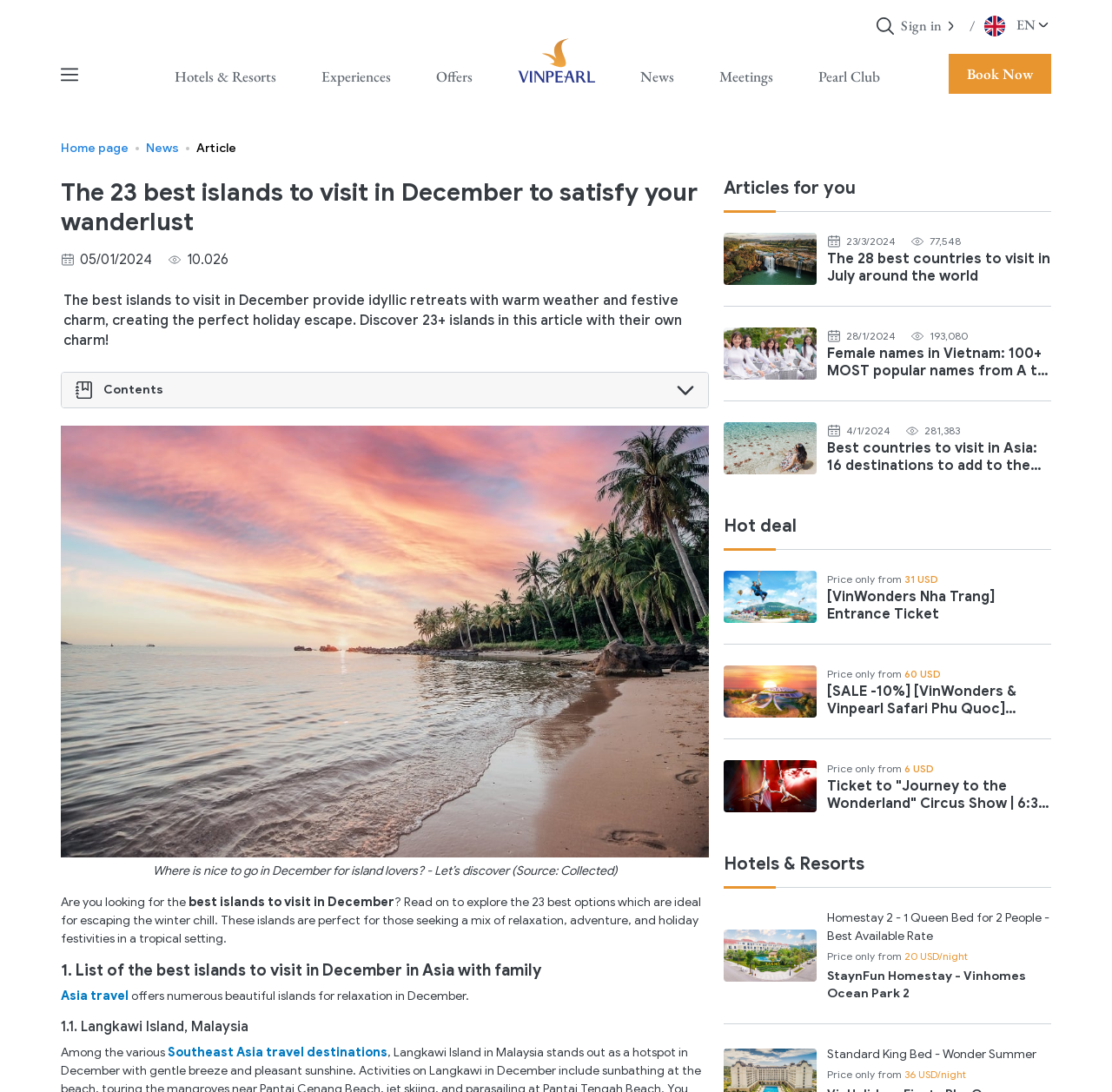Identify the bounding box coordinates of the region that should be clicked to execute the following instruction: "Search for keywords".

[0.097, 0.461, 0.838, 0.501]